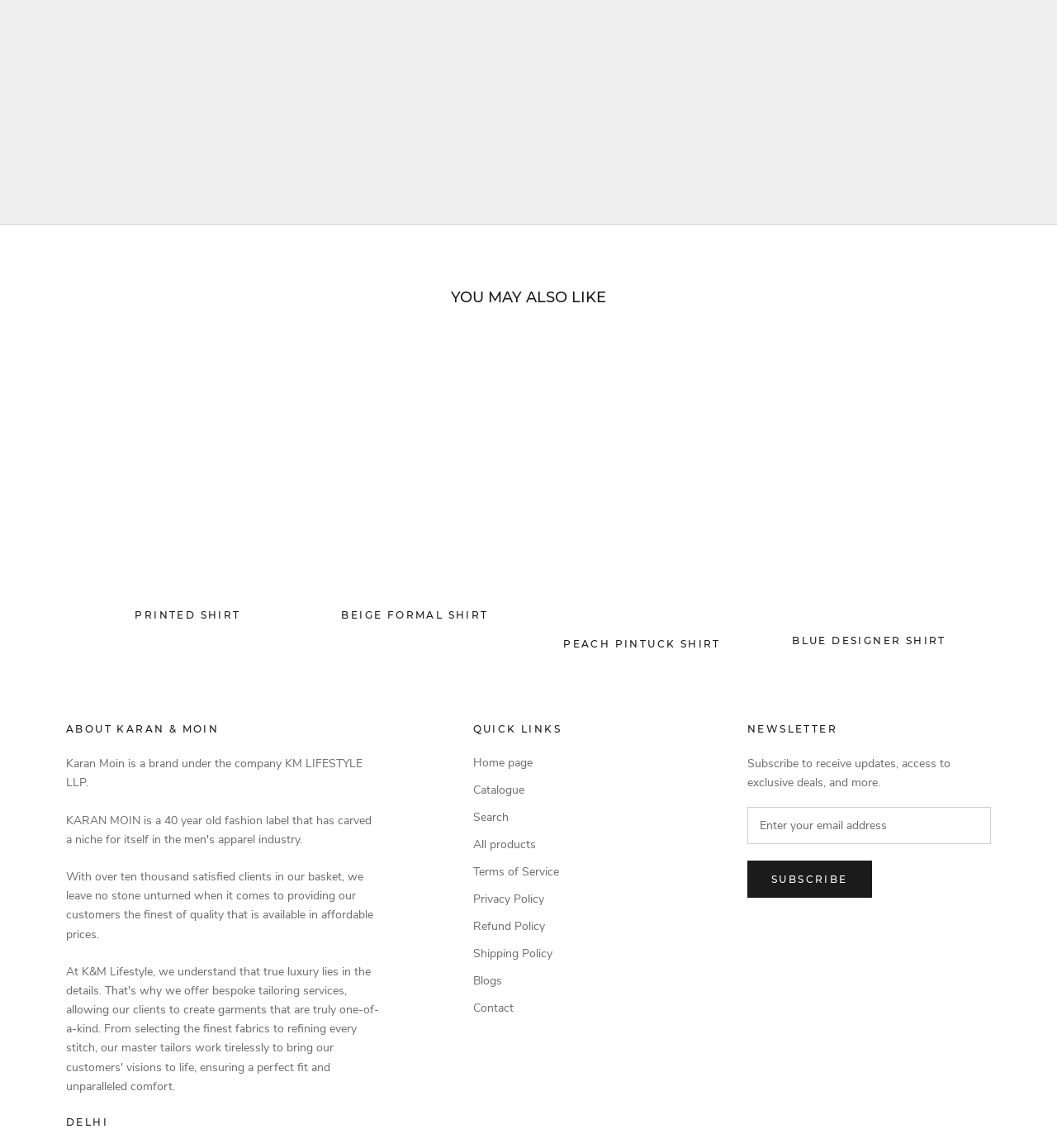Please locate the bounding box coordinates of the element's region that needs to be clicked to follow the instruction: "View 'BEIGE FORMAL SHIRT' details". The bounding box coordinates should be provided as four float numbers between 0 and 1, i.e., [left, top, right, bottom].

[0.309, 0.529, 0.477, 0.543]